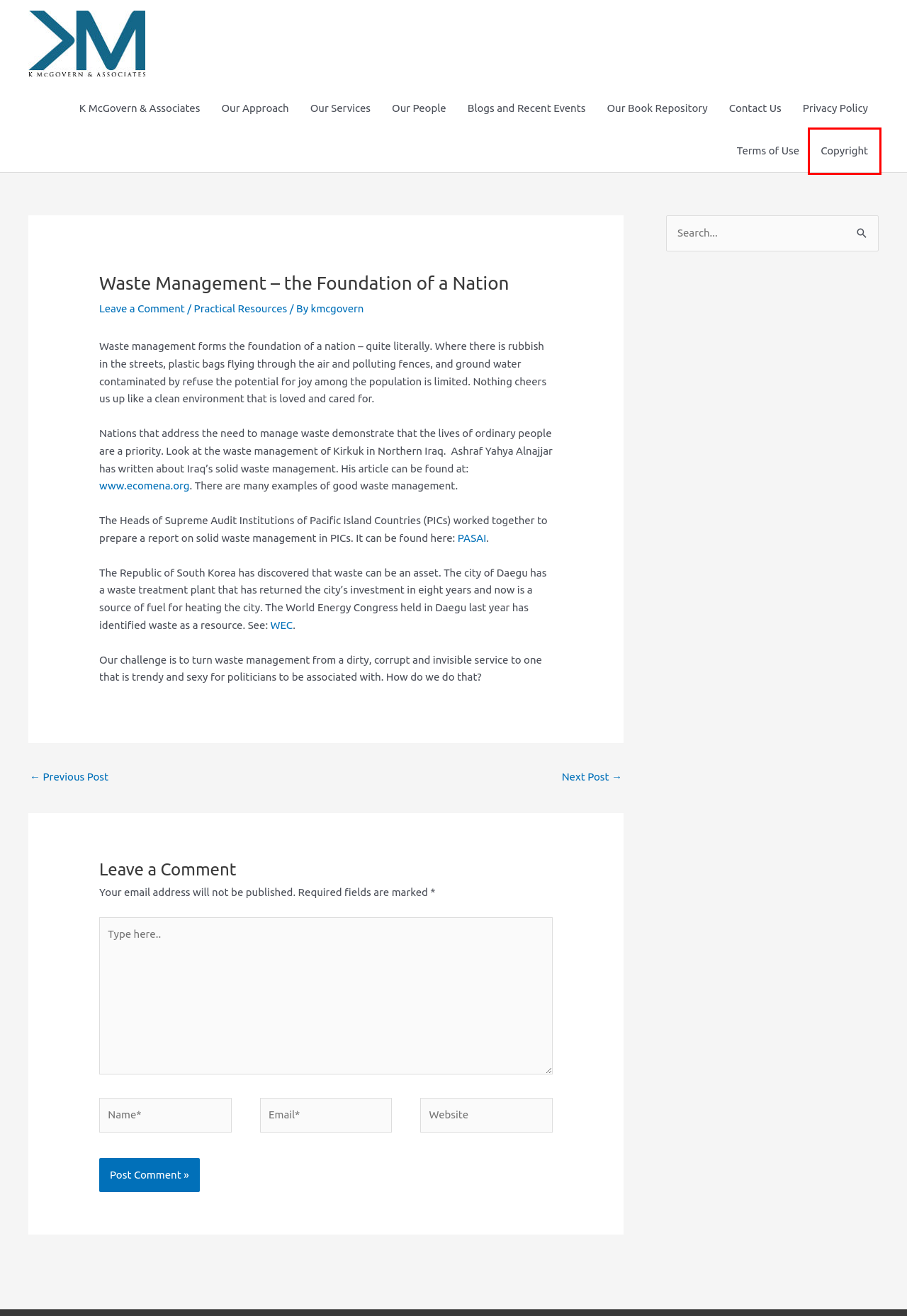Examine the screenshot of the webpage, which has a red bounding box around a UI element. Select the webpage description that best fits the new webpage after the element inside the red bounding box is clicked. Here are the choices:
A. Copyright – K McGovern & Associates
B. 월드 트래블러
C. Terms of Use – K McGovern & Associates
D. Our People – K McGovern & Associates
E. Practical Resources – K McGovern & Associates
F. Contact Us – K McGovern & Associates
G. Blogs and Recent Events – K McGovern & Associates
H. Six things that will demoralize staff – K McGovern & Associates

A